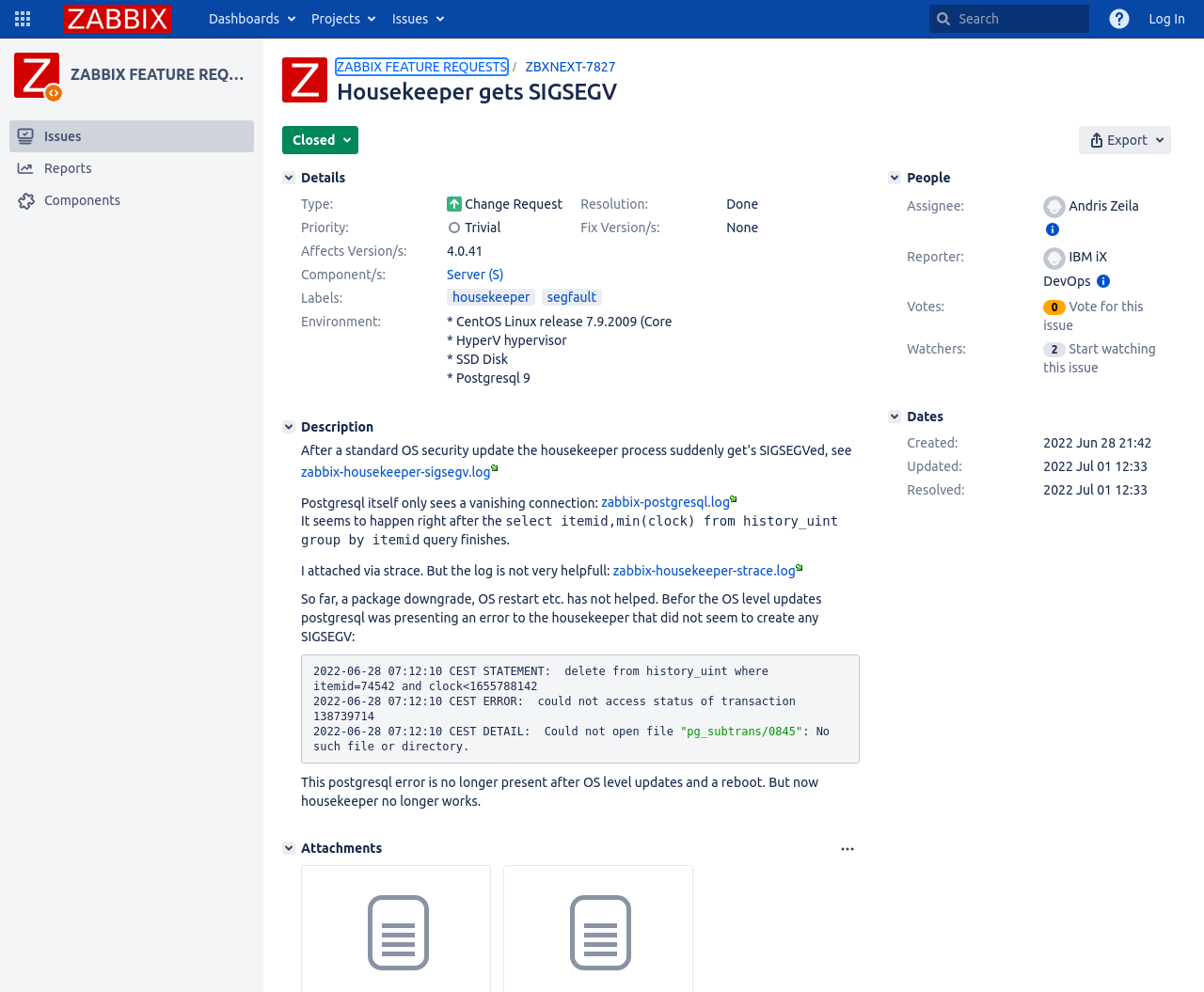Identify the bounding box coordinates of the area that should be clicked in order to complete the given instruction: "View the 'Housekeeper gets SIGSEGV' issue". The bounding box coordinates should be four float numbers between 0 and 1, i.e., [left, top, right, bottom].

[0.276, 0.077, 0.815, 0.109]